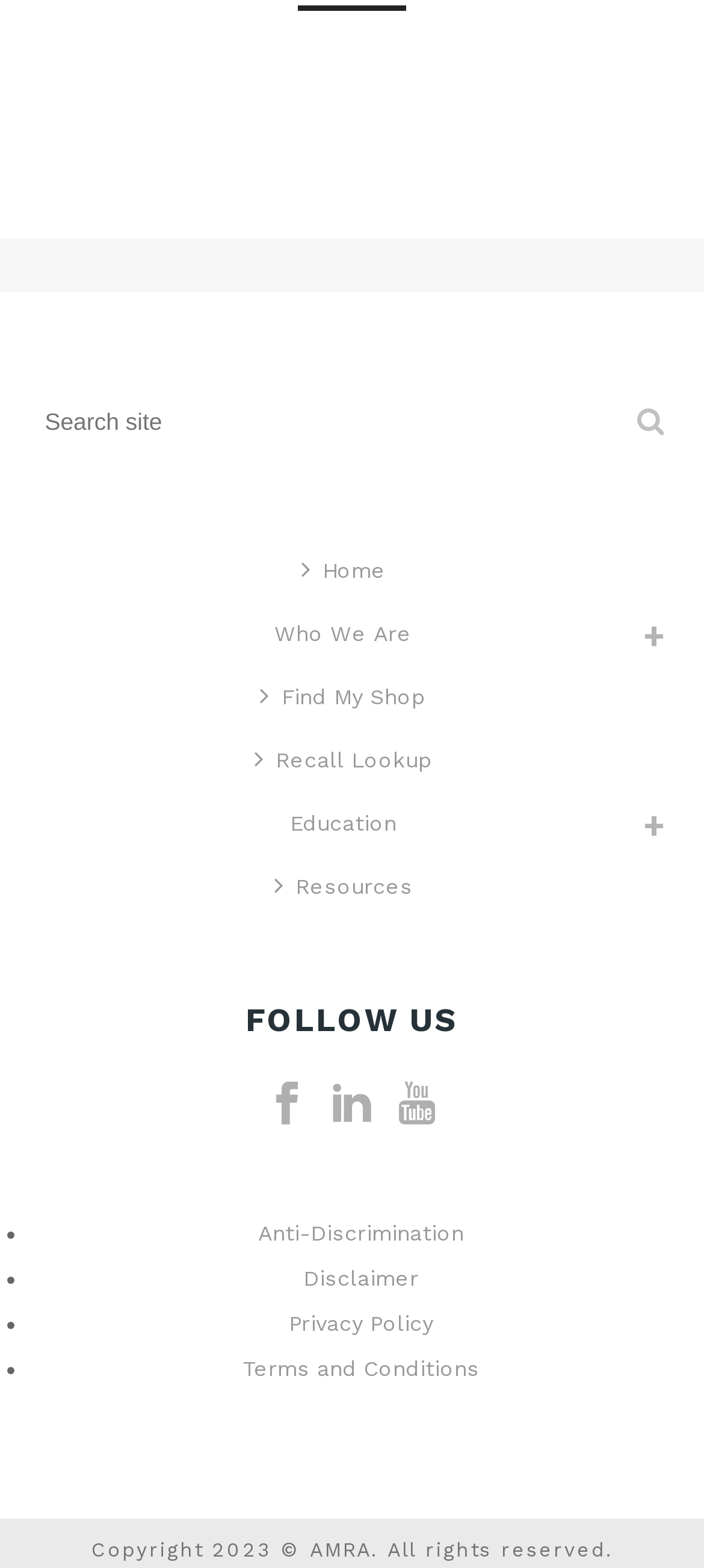Provide a brief response to the question below using one word or phrase:
What is the first menu item?

Home